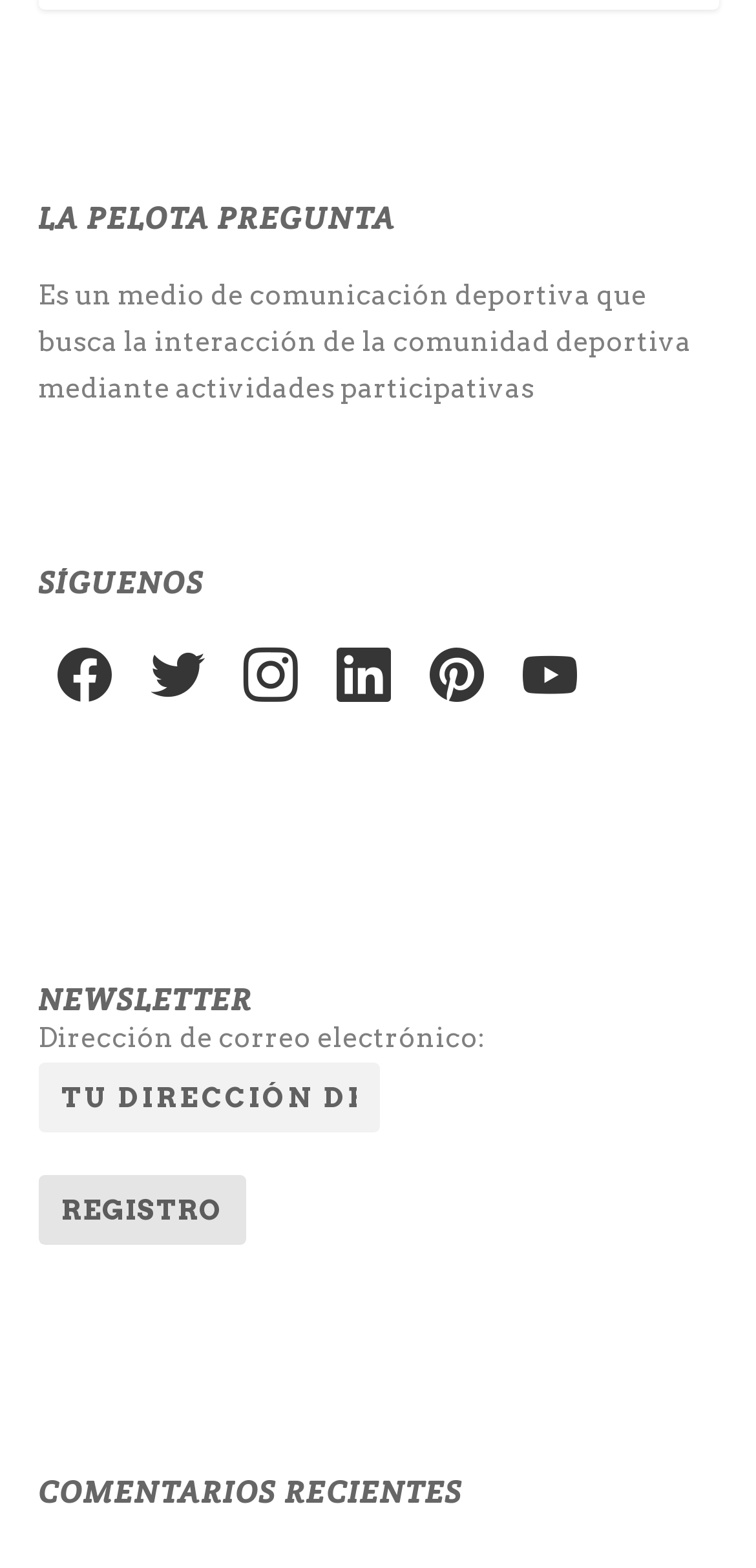Identify the bounding box coordinates of the clickable region required to complete the instruction: "go to home page". The coordinates should be given as four float numbers within the range of 0 and 1, i.e., [left, top, right, bottom].

None